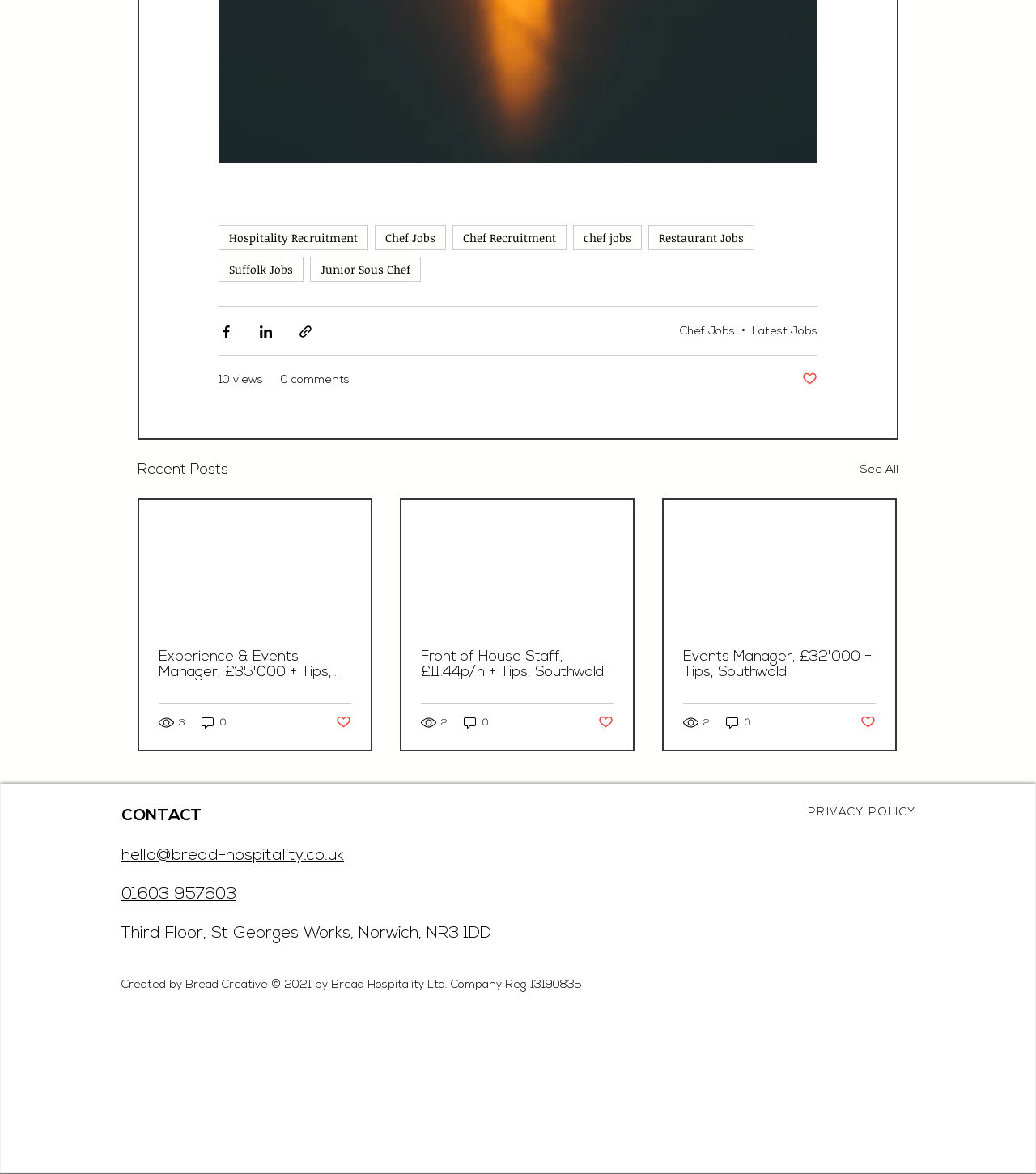Respond to the question below with a single word or phrase:
What is the company name of the website?

Bread Hospitality Ltd.